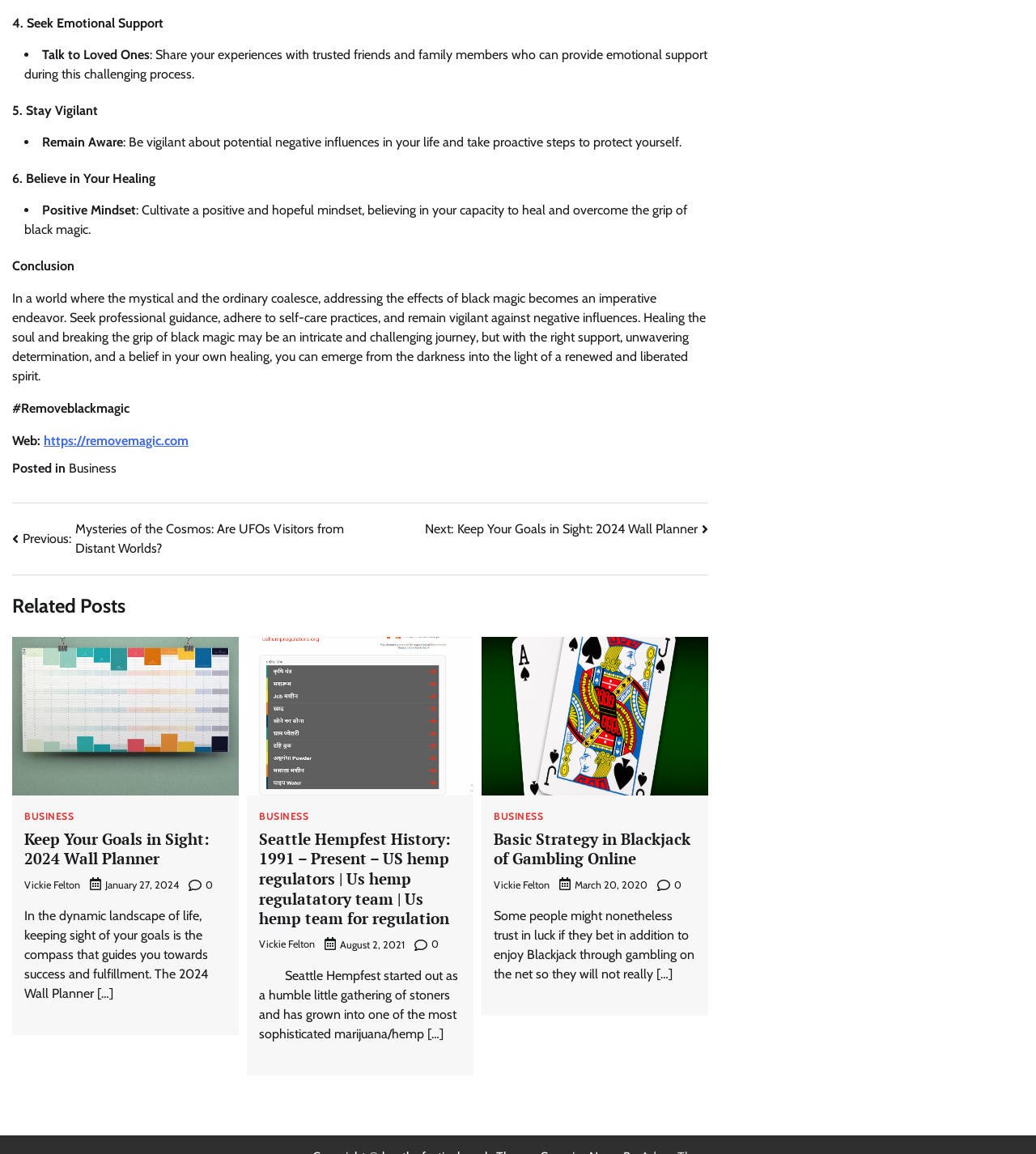Consider the image and give a detailed and elaborate answer to the question: 
What is the website's URL?

The website's URL can be found at the bottom of the webpage, where it is listed as 'Web: https://removemagic.com'.